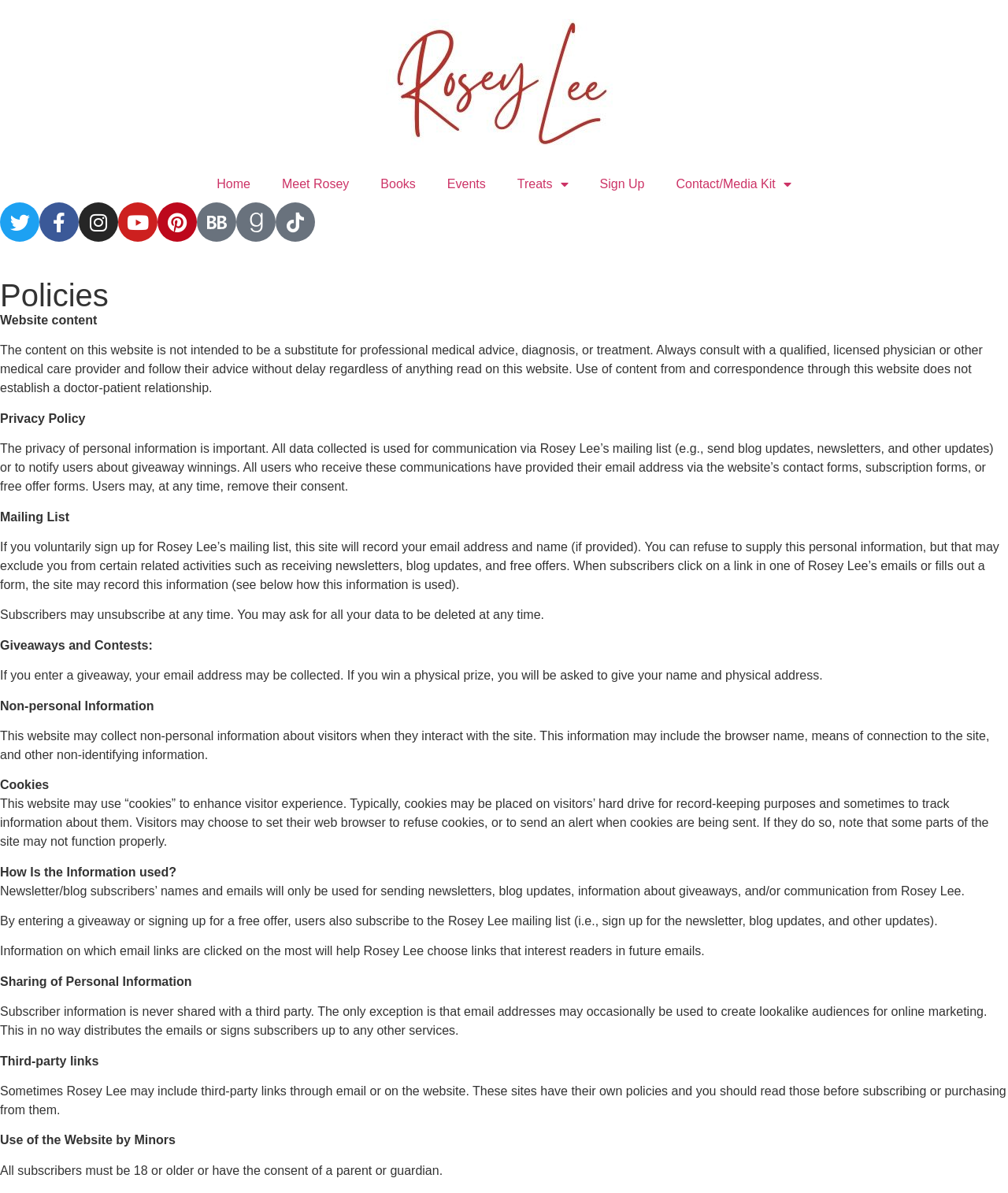Can you specify the bounding box coordinates for the region that should be clicked to fulfill this instruction: "Click on Events".

[0.428, 0.139, 0.497, 0.17]